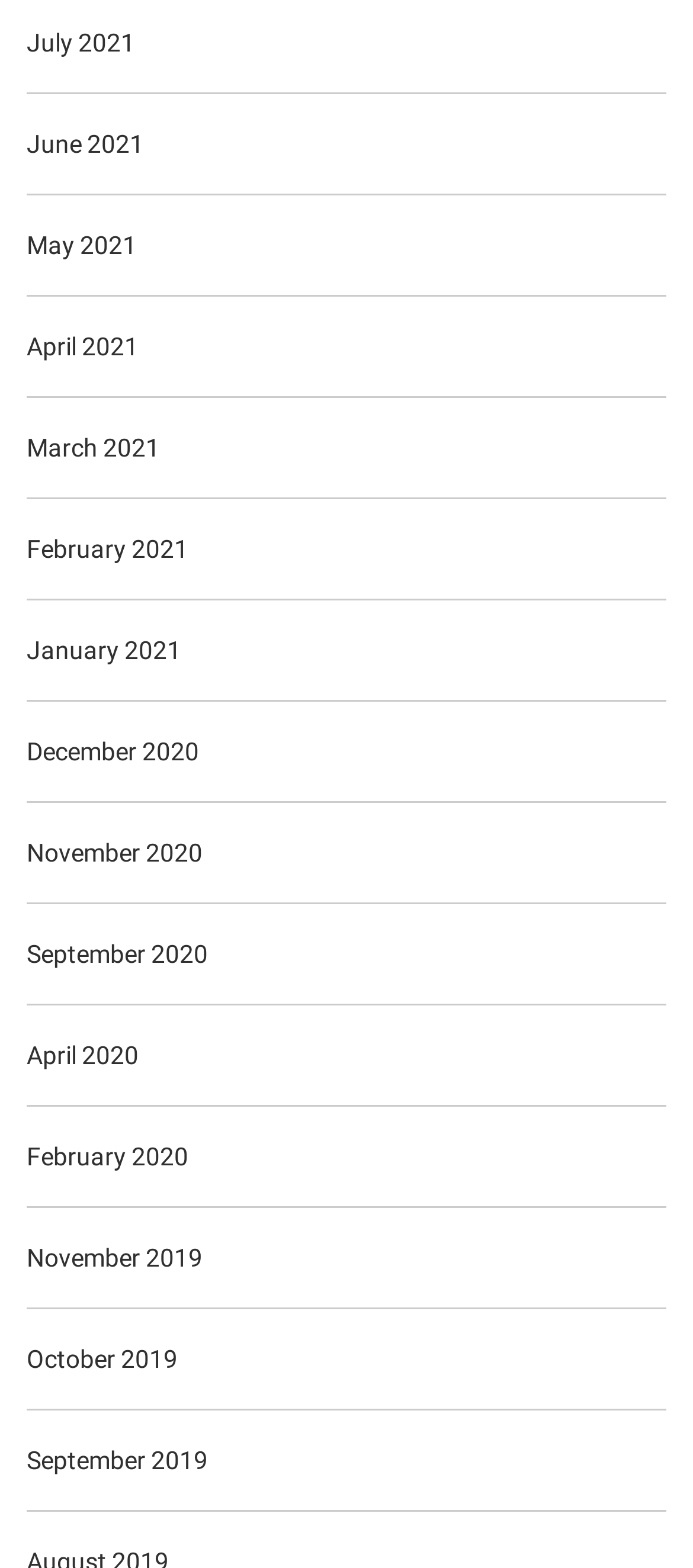Please find the bounding box coordinates for the clickable element needed to perform this instruction: "view June 2021".

[0.038, 0.078, 0.962, 0.105]